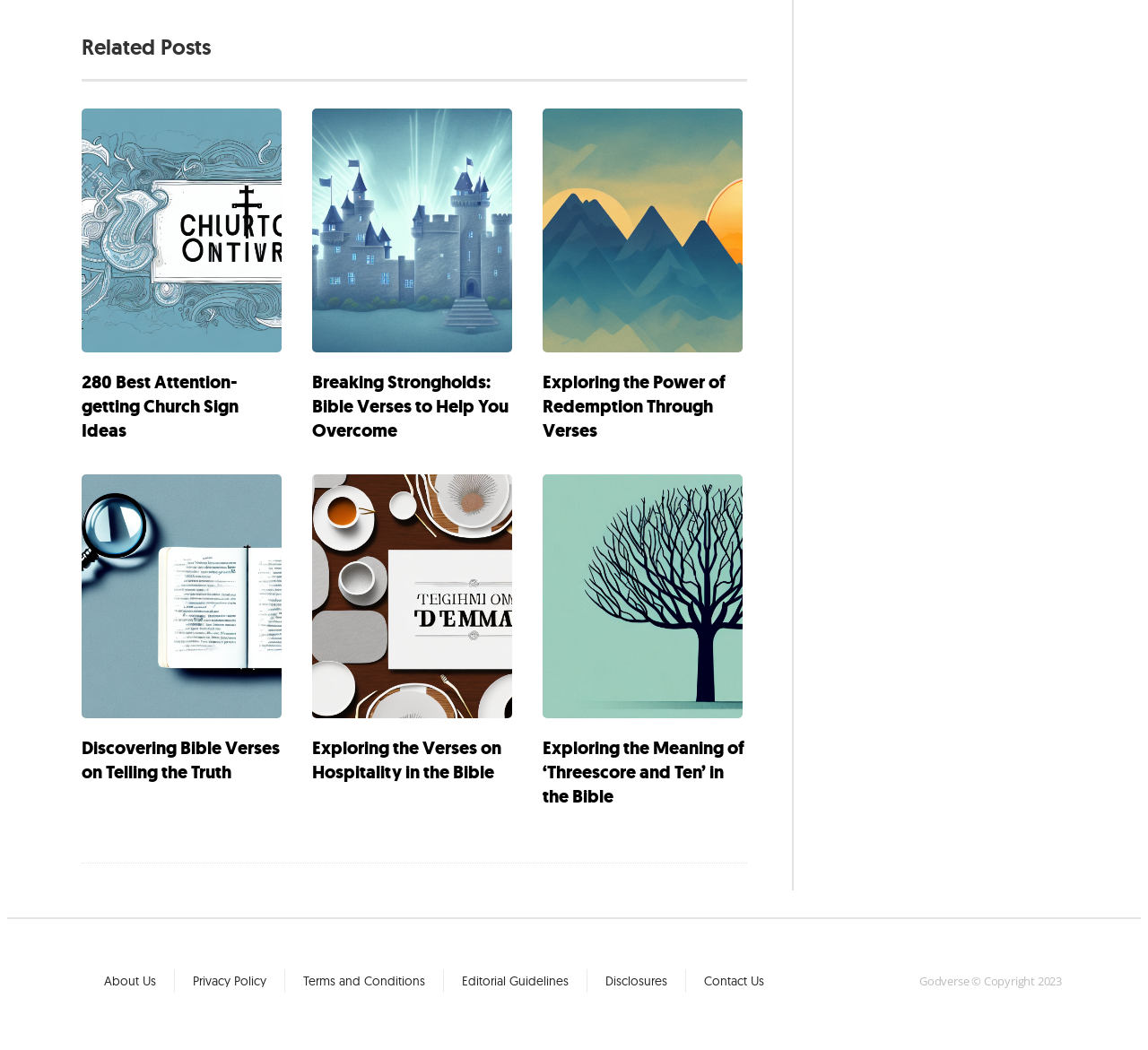Please indicate the bounding box coordinates of the element's region to be clicked to achieve the instruction: "Read '280 Best Attention-getting Church Sign Ideas'". Provide the coordinates as four float numbers between 0 and 1, i.e., [left, top, right, bottom].

[0.071, 0.353, 0.249, 0.422]